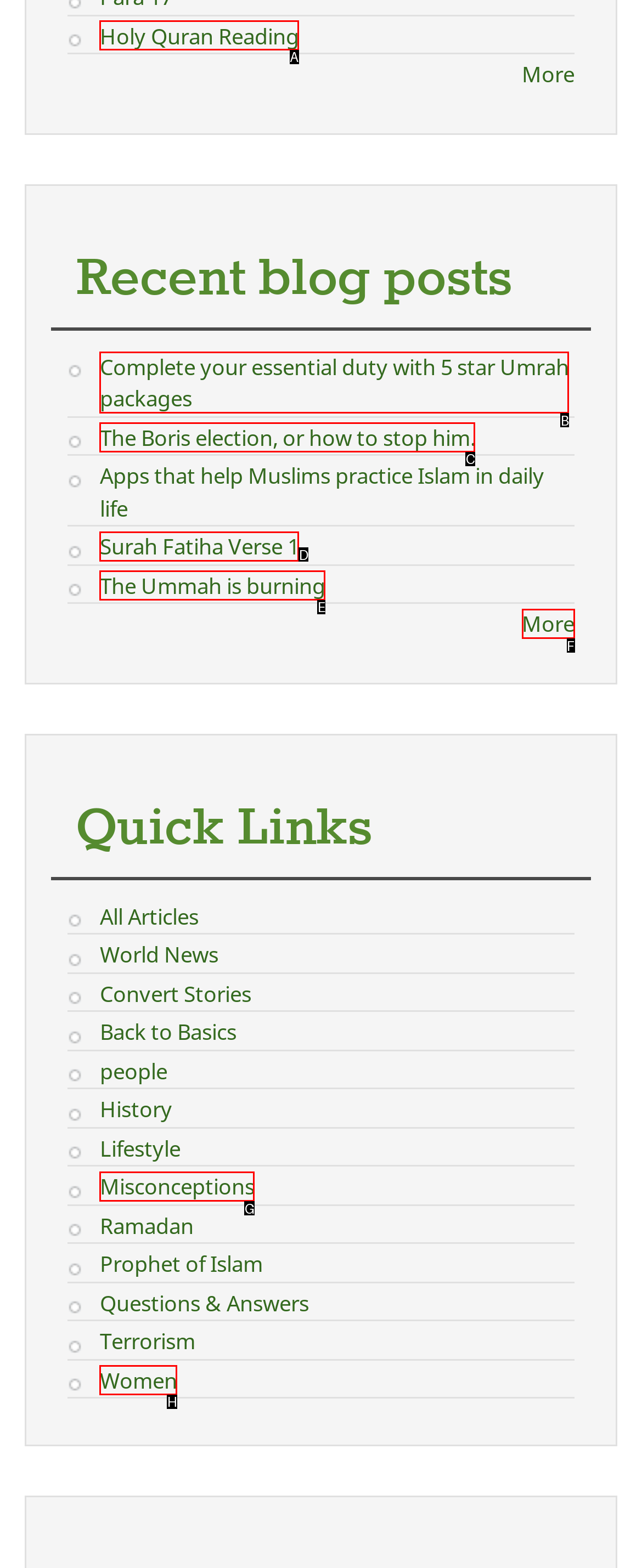Point out the HTML element I should click to achieve the following: Read about Holy Quran Reply with the letter of the selected element.

A